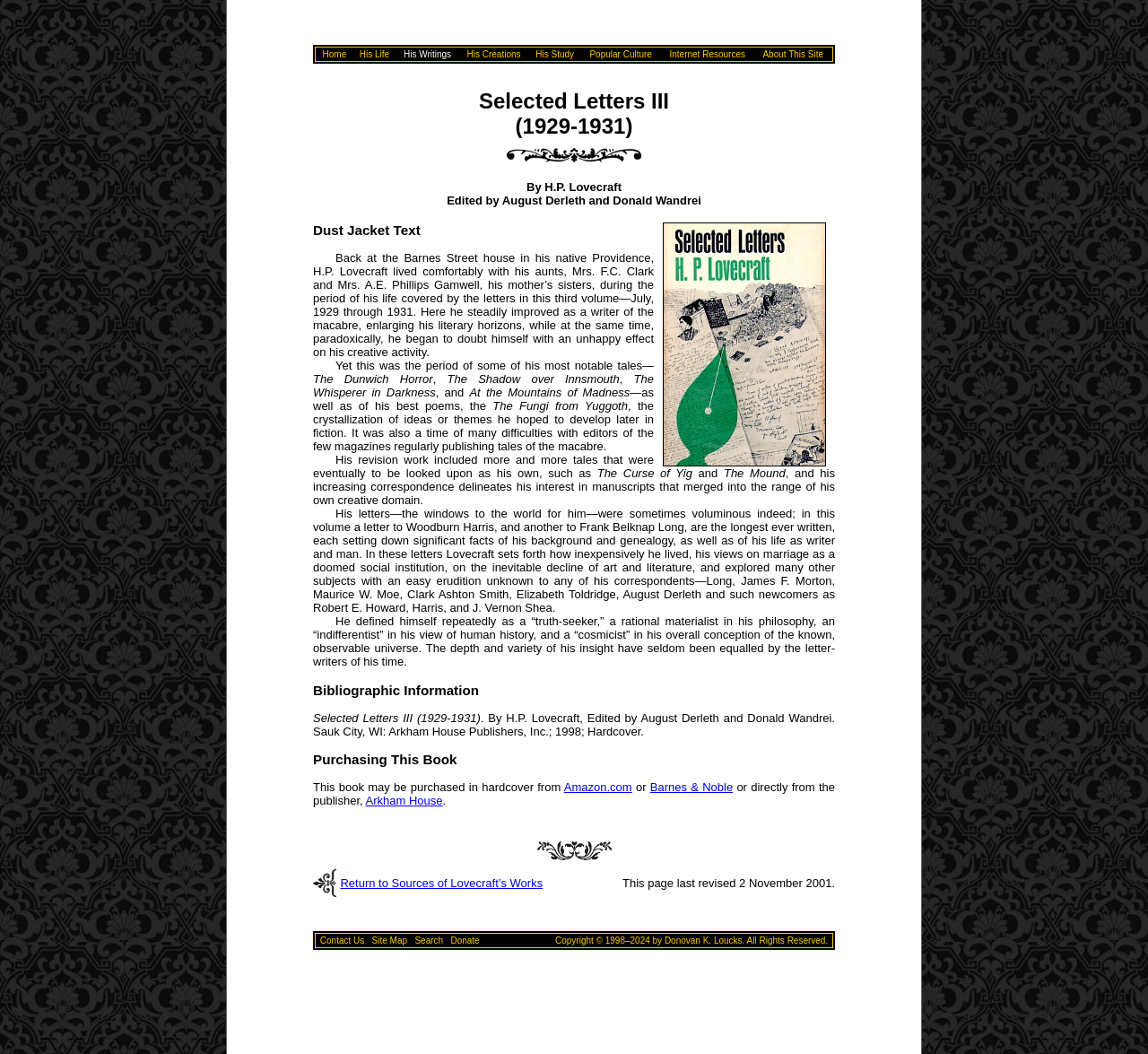Locate the bounding box coordinates of the segment that needs to be clicked to meet this instruction: "Purchase from Amazon.com".

[0.491, 0.741, 0.551, 0.753]